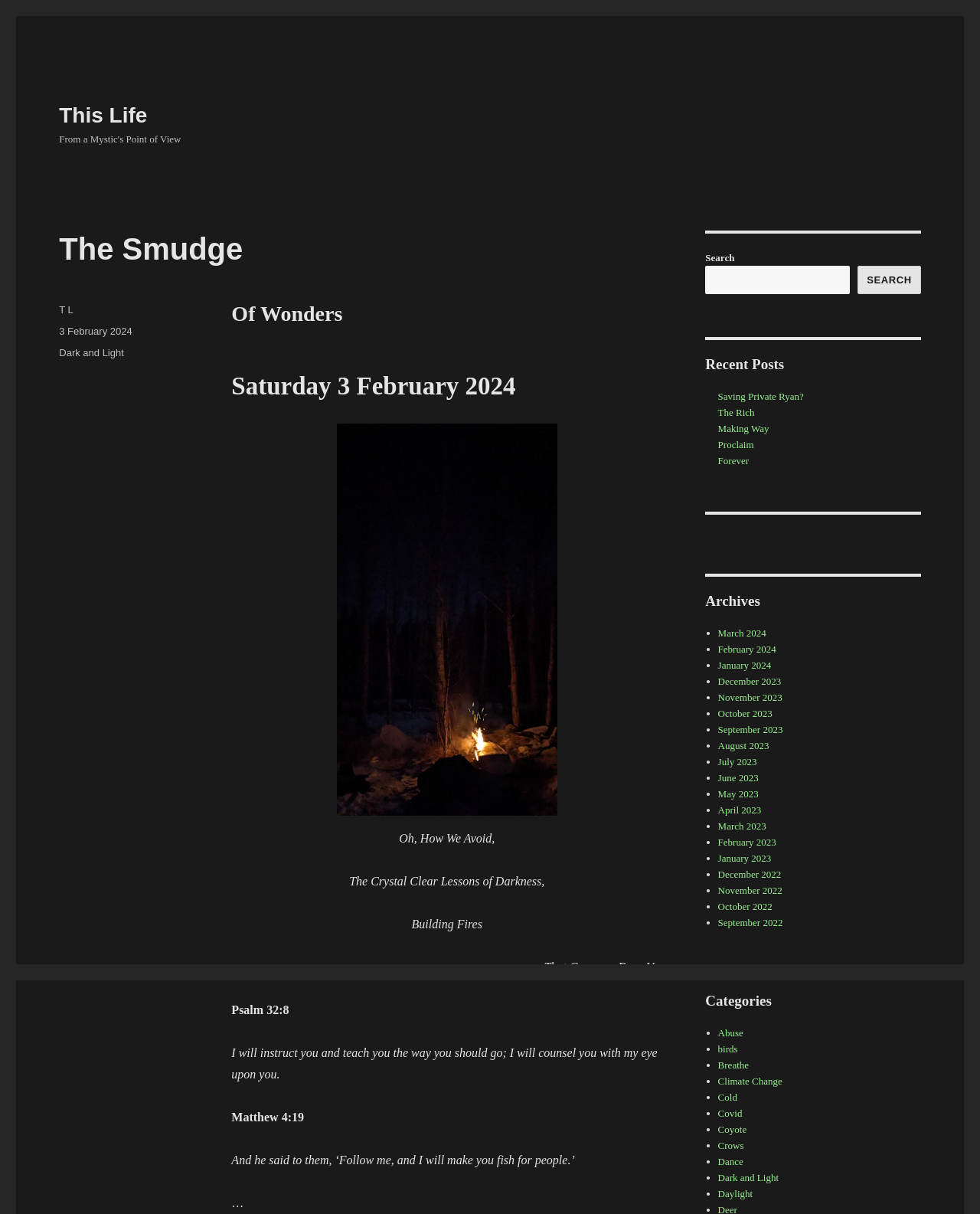Please give a succinct answer using a single word or phrase:
What is the author of the current post?

T L